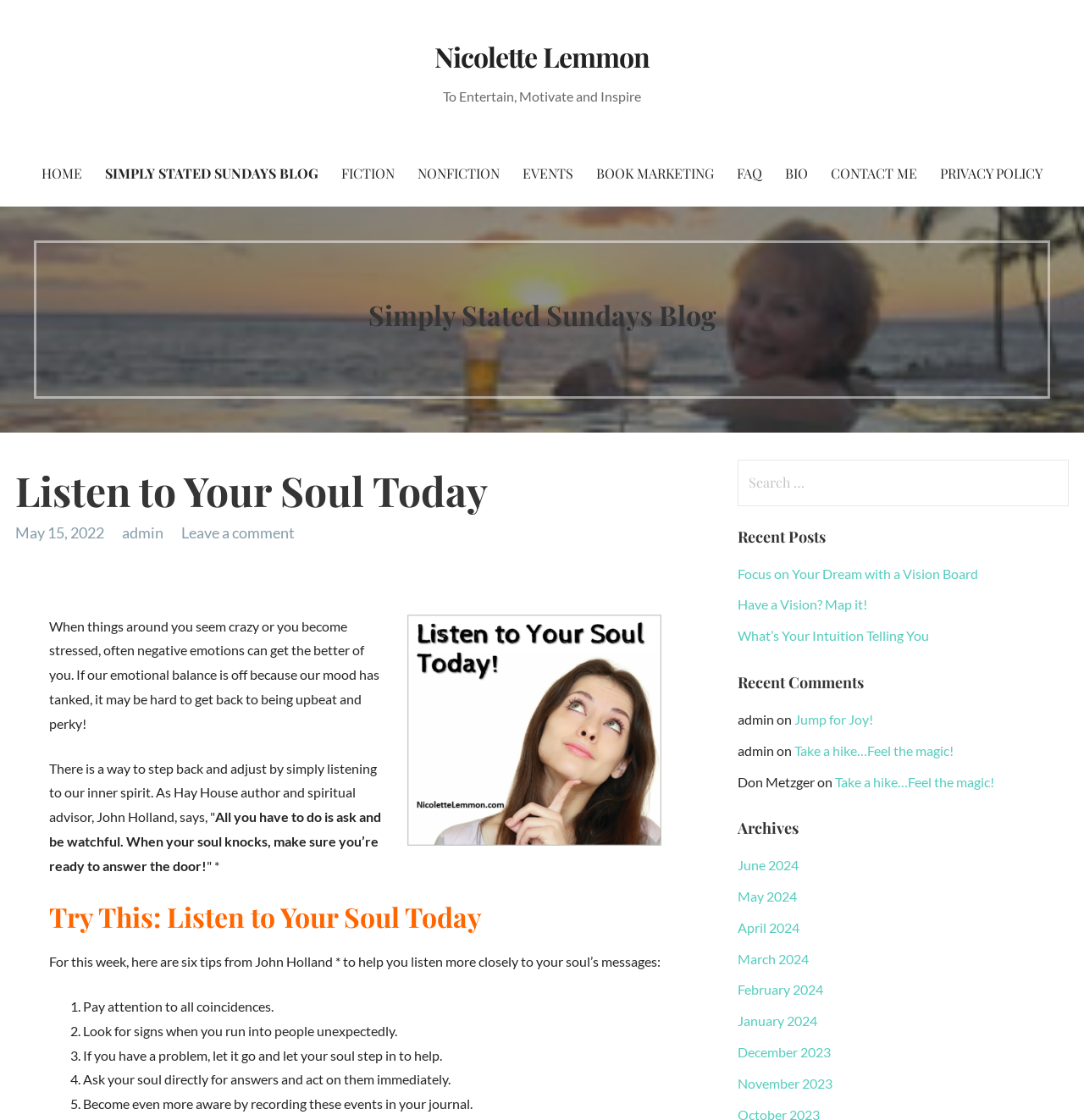Offer a detailed account of what is visible on the webpage.

This webpage is about Nicolette Lemmon, an author and spiritual advisor. At the top, there is a link to her name, followed by a static text "To Entertain, Motivate and Inspire". Below this, there is a navigation menu with 9 links: HOME, SIMPLY STATED SUNDAYS BLOG, FICTION, NONFICTION, EVENTS, BOOK MARKETING, FAQ, BIO, and CONTACT ME.

On the left side, there is a heading "Simply Stated Sundays Blog" with a subheading "Listen to Your Soul Today". Below this, there is a static text "May 15, 2022" and three links: "admin", "Leave a comment", and a search box.

The main content of the webpage is an article titled "Listen to Your Soul Today". The article starts with a static text discussing the importance of emotional balance and how to achieve it by listening to one's inner spirit. It then provides six tips from John Holland to help readers listen more closely to their soul's messages. These tips are presented in a list format, with each item numbered and described in a few sentences.

On the right side, there are three sections: "Recent Posts", "Recent Comments", and "Archives". The "Recent Posts" section lists three links to recent articles, while the "Recent Comments" section lists three comments from users, including their names and the articles they commented on. The "Archives" section lists 9 links to monthly archives, from June 2024 to December 2023.

At the bottom of the webpage, there is a search box with a static text "Search for:".